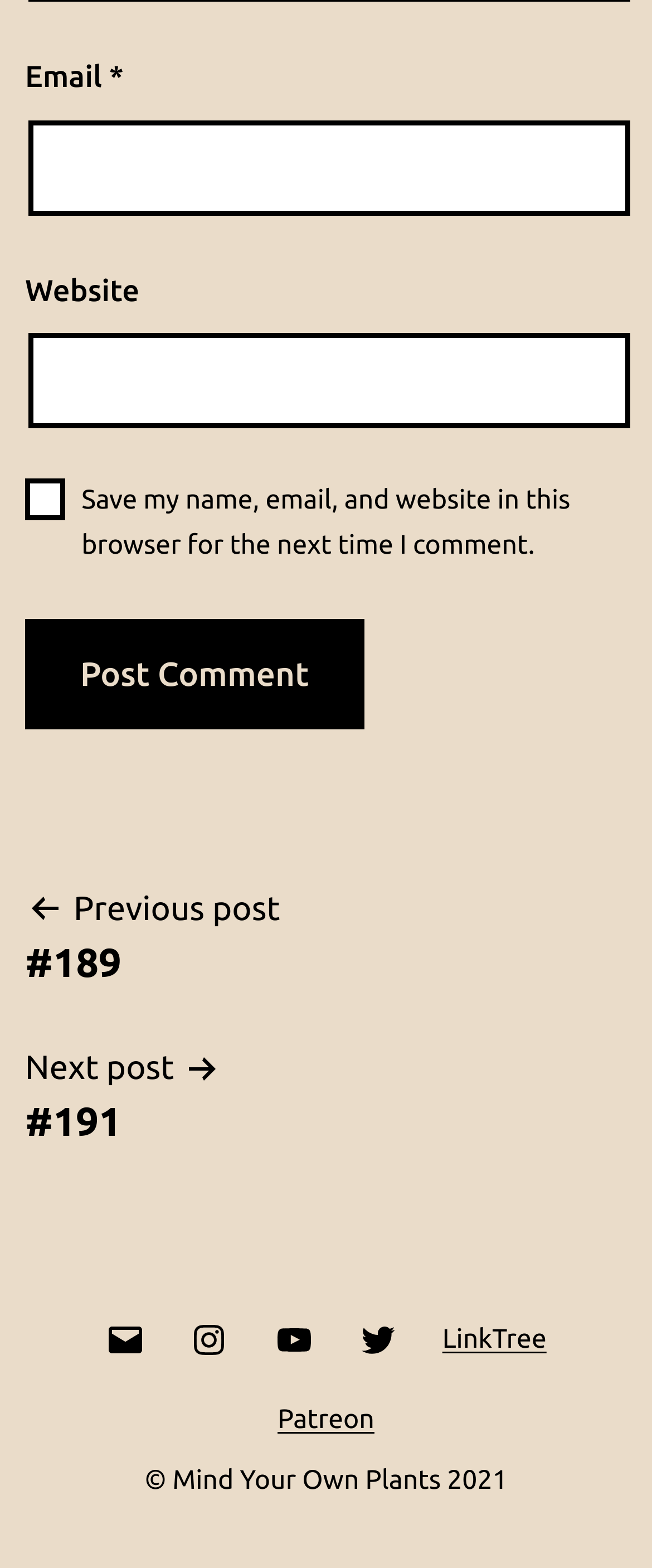Give a concise answer using only one word or phrase for this question:
How many links are in the 'Secondary menu'?

6